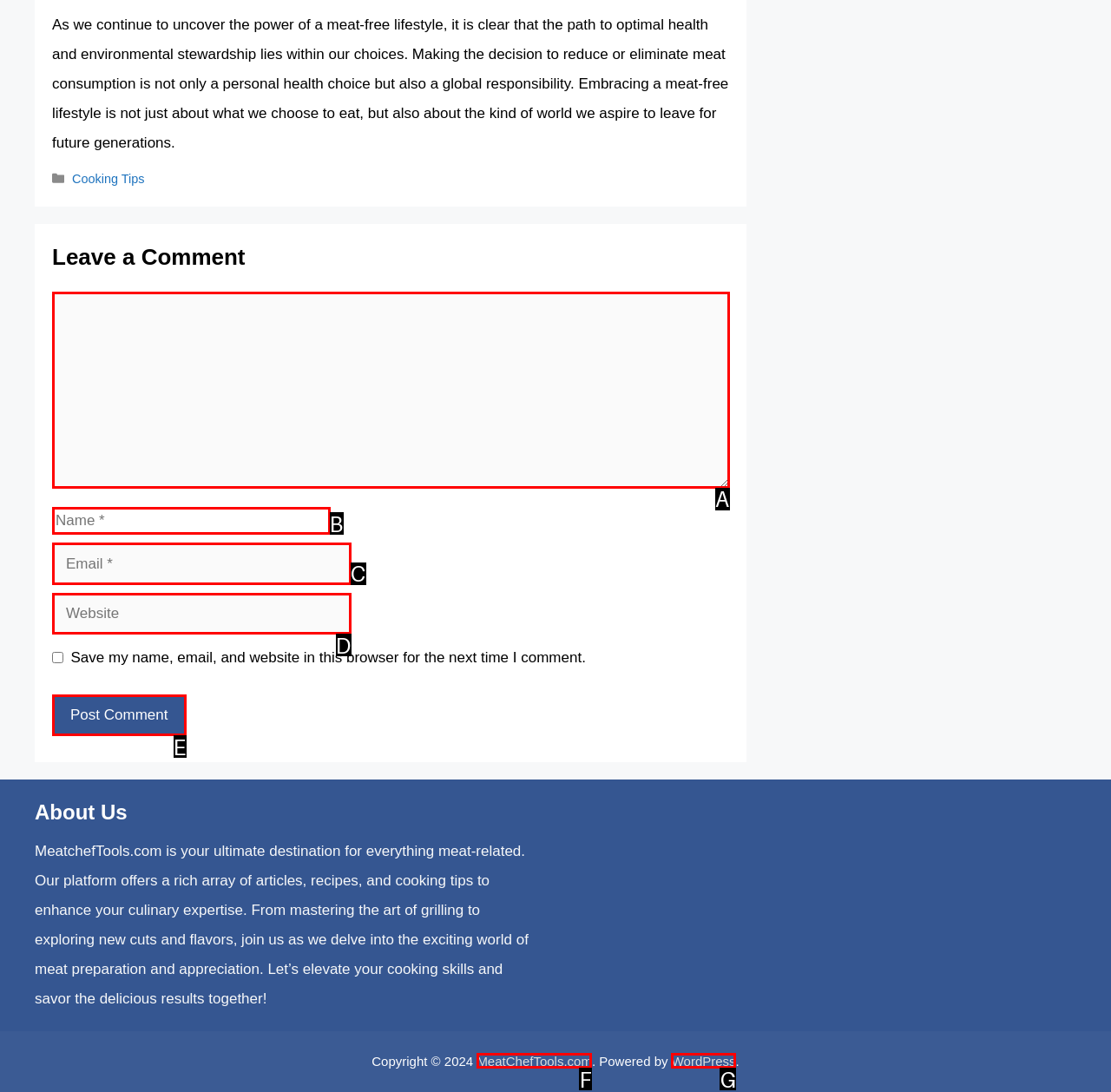Determine the HTML element that best matches this description: name="submit" value="Post Comment" from the given choices. Respond with the corresponding letter.

E